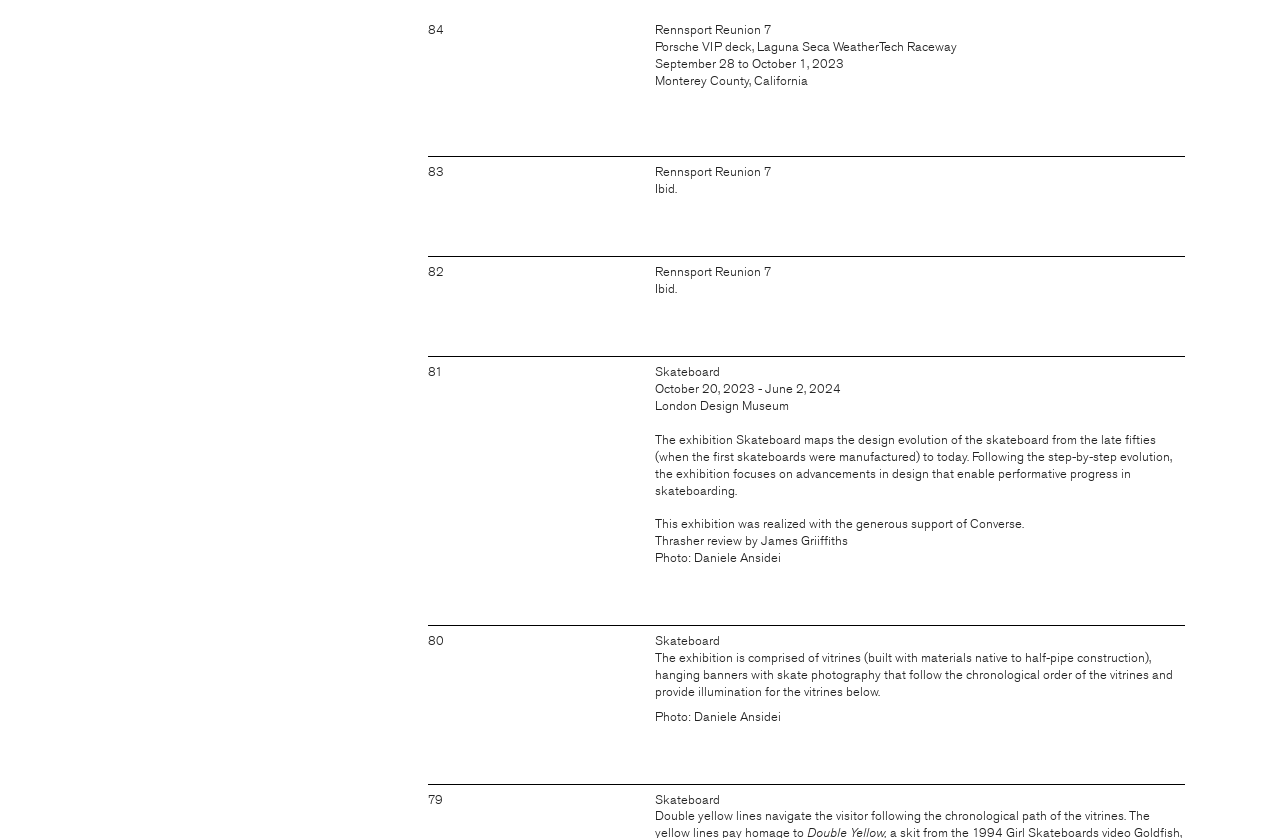Provide the bounding box coordinates of the HTML element described by the text: "name="projectFilter" placeholder="Search"". The coordinates should be in the format [left, top, right, bottom] with values between 0 and 1.

[0.012, 0.026, 0.145, 0.057]